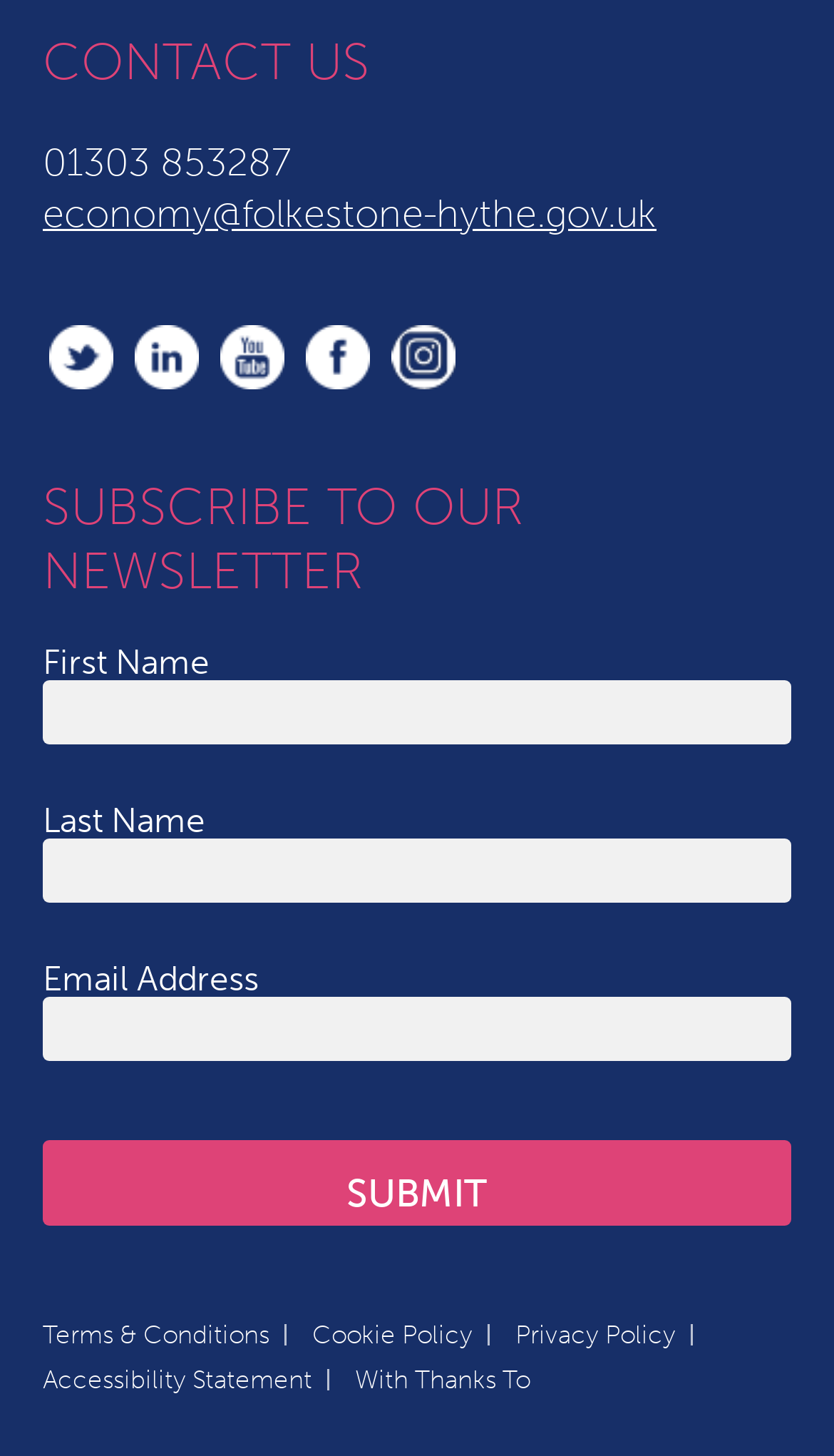Locate the bounding box coordinates of the area to click to fulfill this instruction: "click the contact us phone number". The bounding box should be presented as four float numbers between 0 and 1, in the order [left, top, right, bottom].

[0.051, 0.095, 0.349, 0.128]